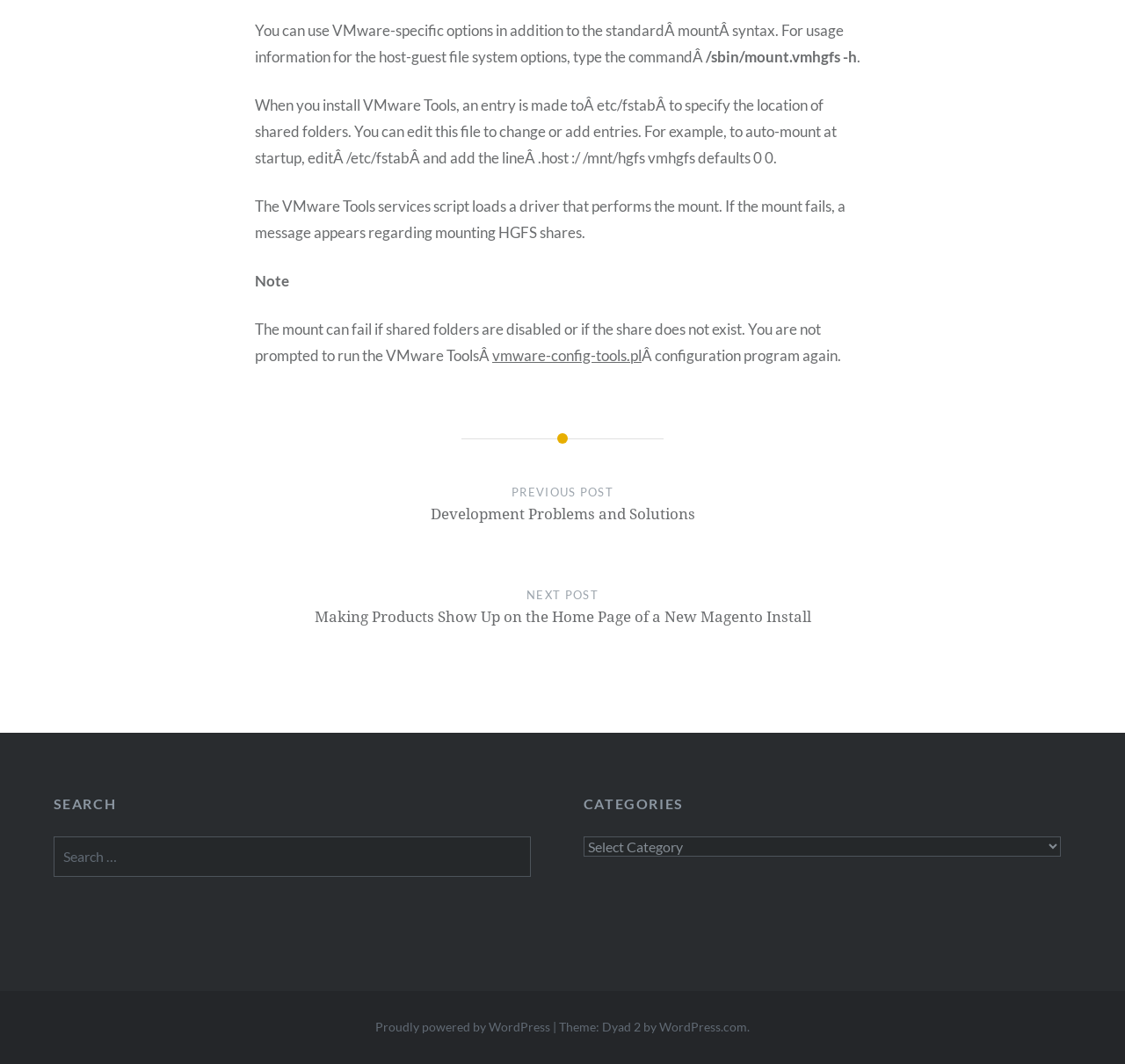Please find the bounding box coordinates in the format (top-left x, top-left y, bottom-right x, bottom-right y) for the given element description. Ensure the coordinates are floating point numbers between 0 and 1. Description: Proudly powered by WordPress

[0.334, 0.958, 0.489, 0.972]